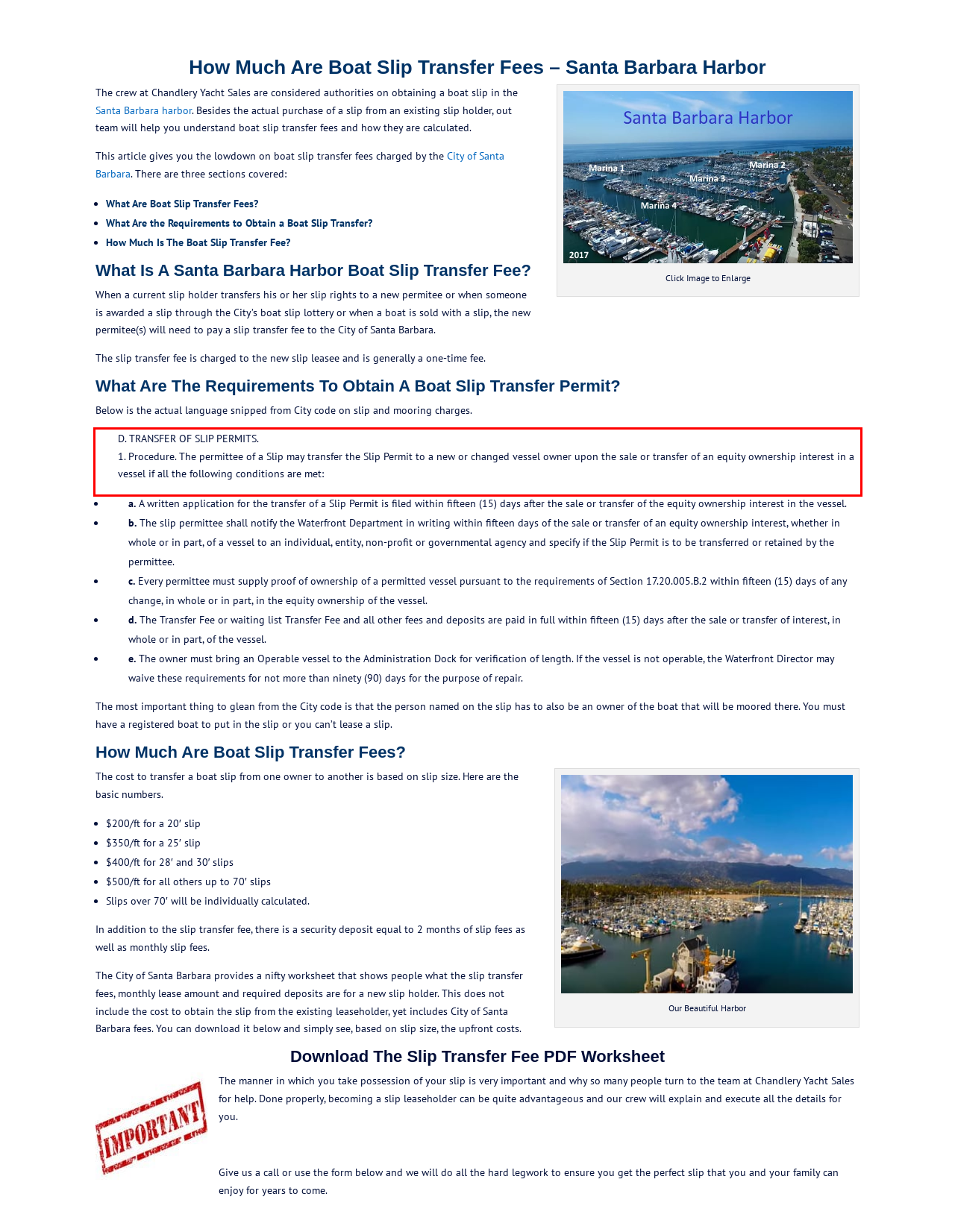You have a screenshot of a webpage with a red bounding box. Identify and extract the text content located inside the red bounding box.

D. TRANSFER OF SLIP PERMITS. 1. Procedure. The permittee of a Slip may transfer the Slip Permit to a new or changed vessel owner upon the sale or transfer of an equity ownership interest in a vessel if all the following conditions are met: